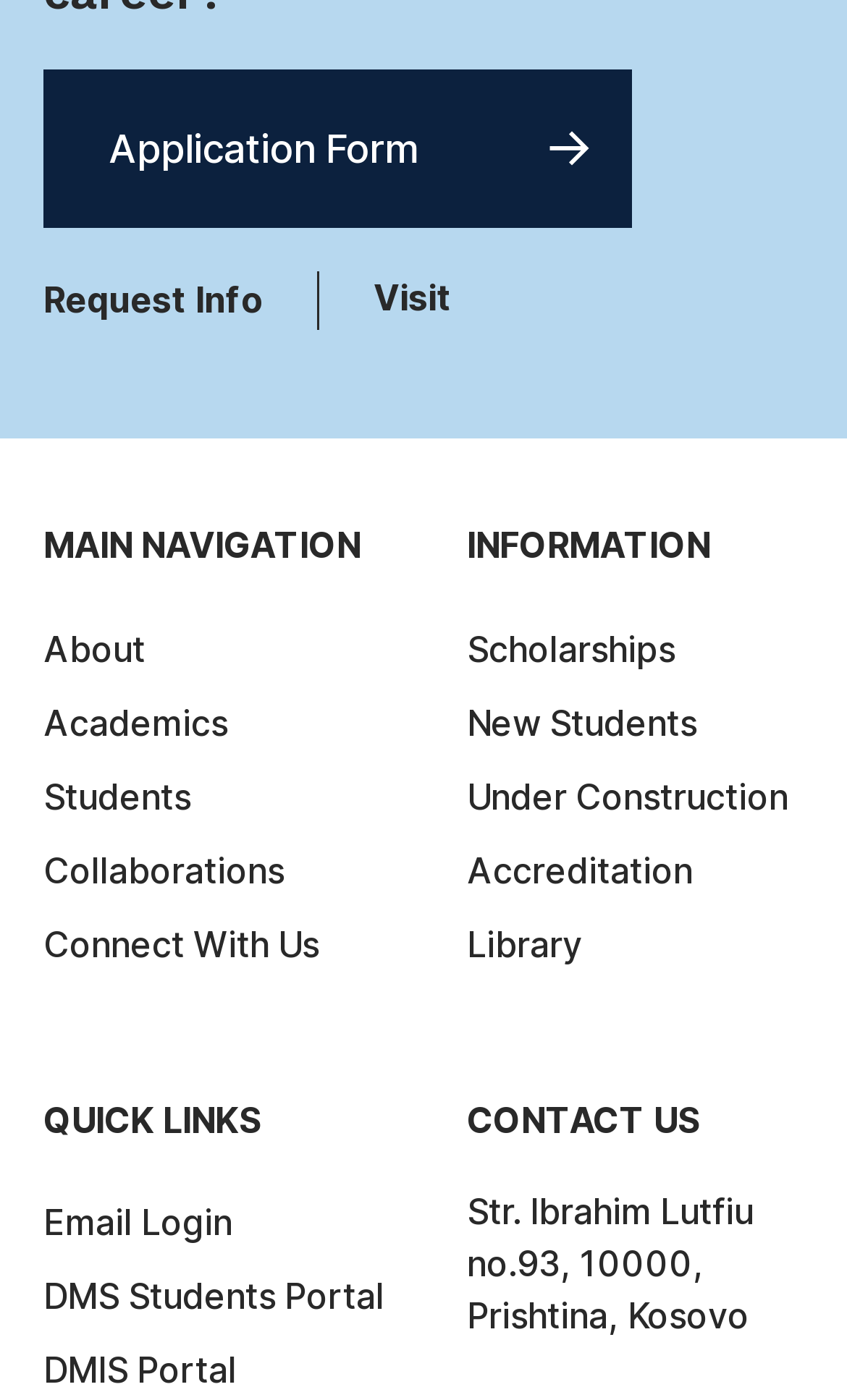What is the last link under the 'INFORMATION' heading?
Could you please answer the question thoroughly and with as much detail as possible?

I looked at the links under the 'INFORMATION' heading and found that the last link is 'Library'.